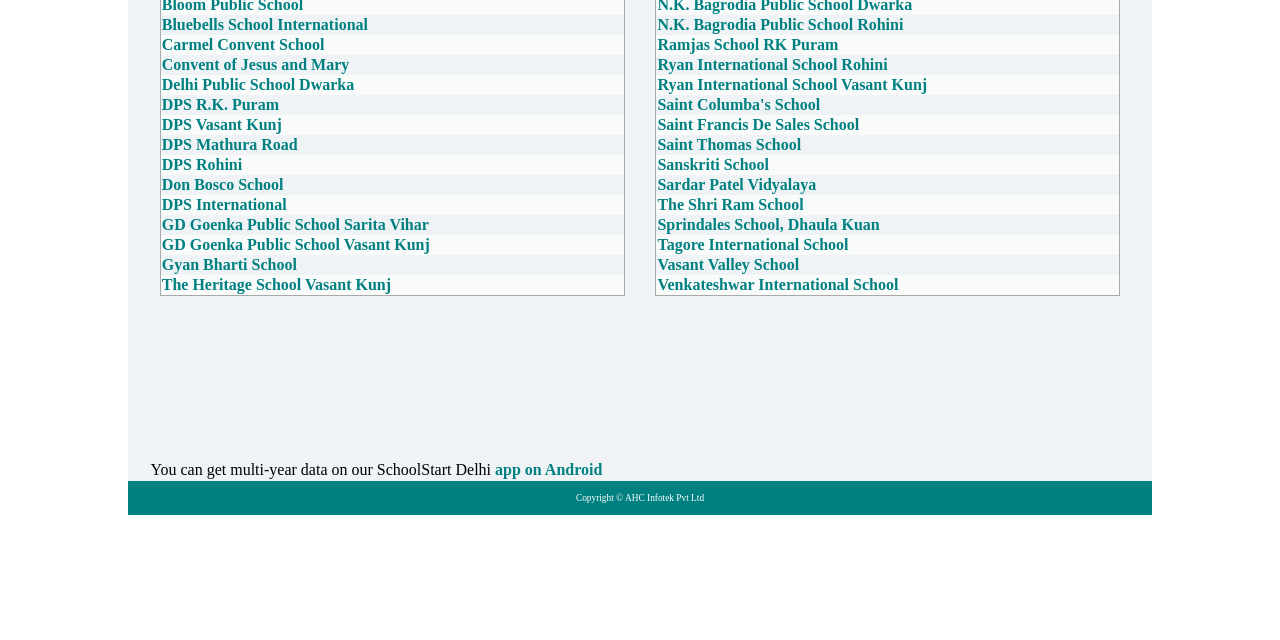Given the following UI element description: "Home Decor", find the bounding box coordinates in the webpage screenshot.

None